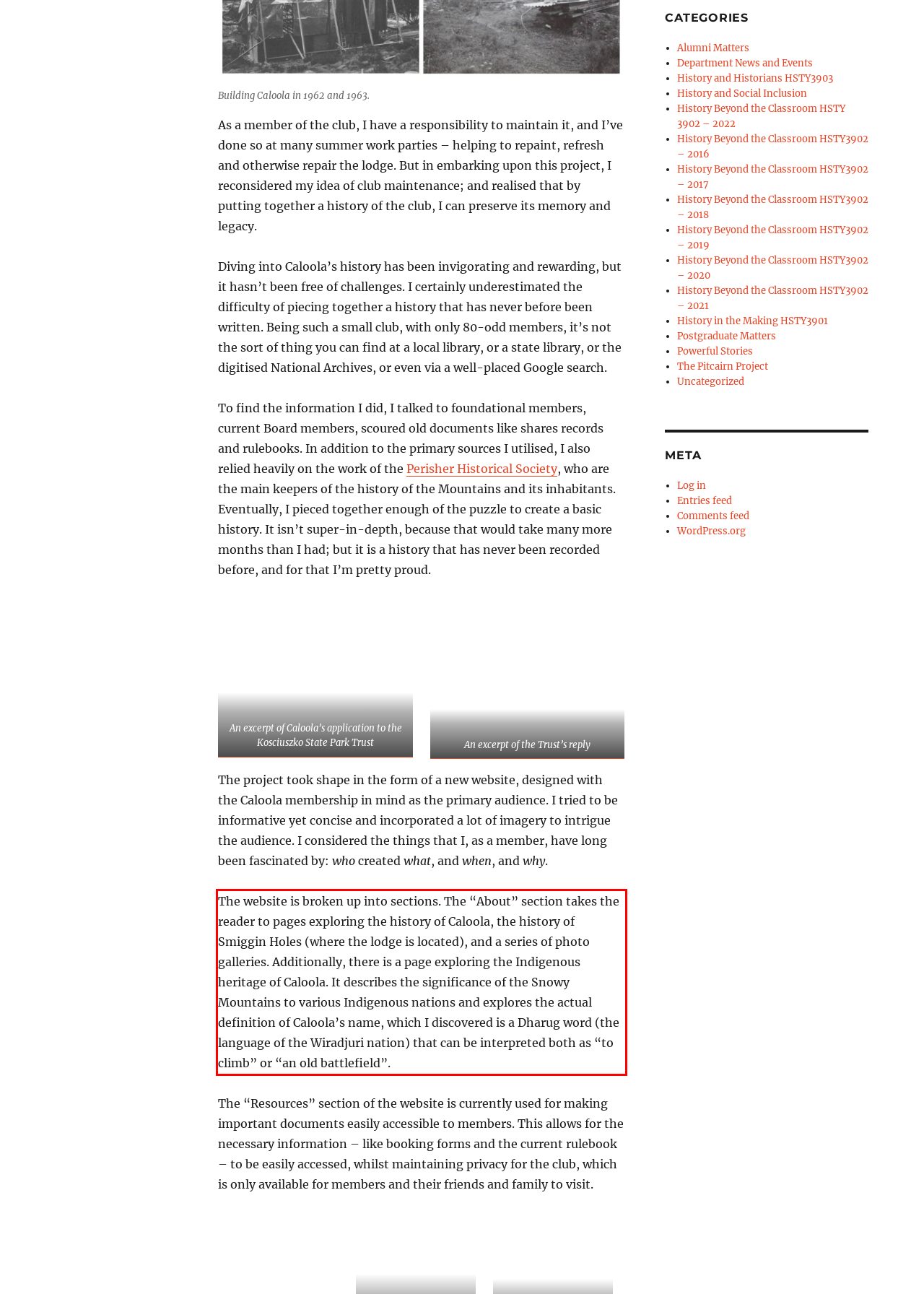Please examine the webpage screenshot containing a red bounding box and use OCR to recognize and output the text inside the red bounding box.

The website is broken up into sections. The “About” section takes the reader to pages exploring the history of Caloola, the history of Smiggin Holes (where the lodge is located), and a series of photo galleries. Additionally, there is a page exploring the Indigenous heritage of Caloola. It describes the significance of the Snowy Mountains to various Indigenous nations and explores the actual definition of Caloola’s name, which I discovered is a Dharug word (the language of the Wiradjuri nation) that can be interpreted both as “to climb” or “an old battlefield”.